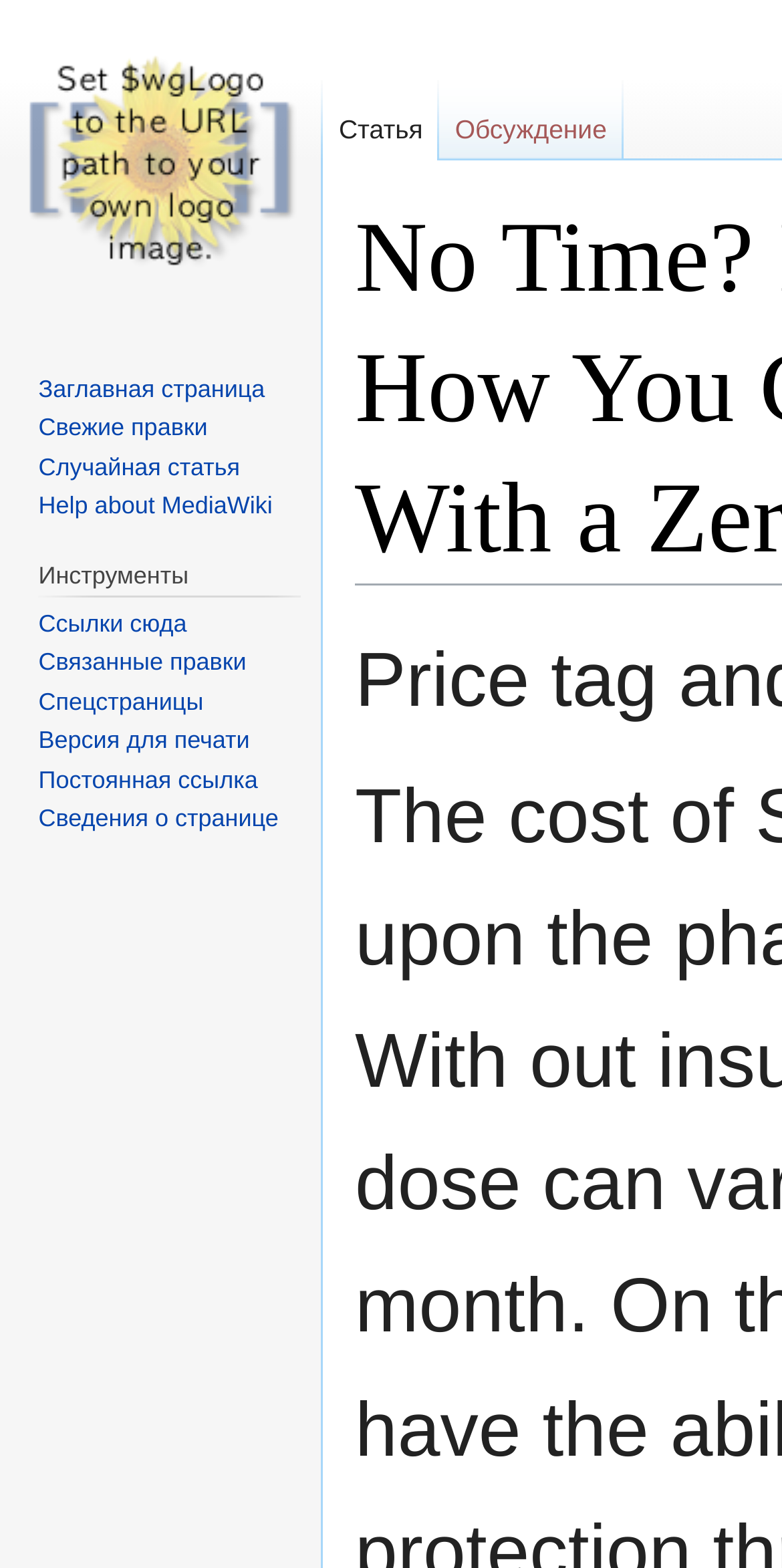Generate the main heading text from the webpage.

No Time? No Money? No Problem! How You Can Get buying saxenda safe With a Zero-Dollar Budget